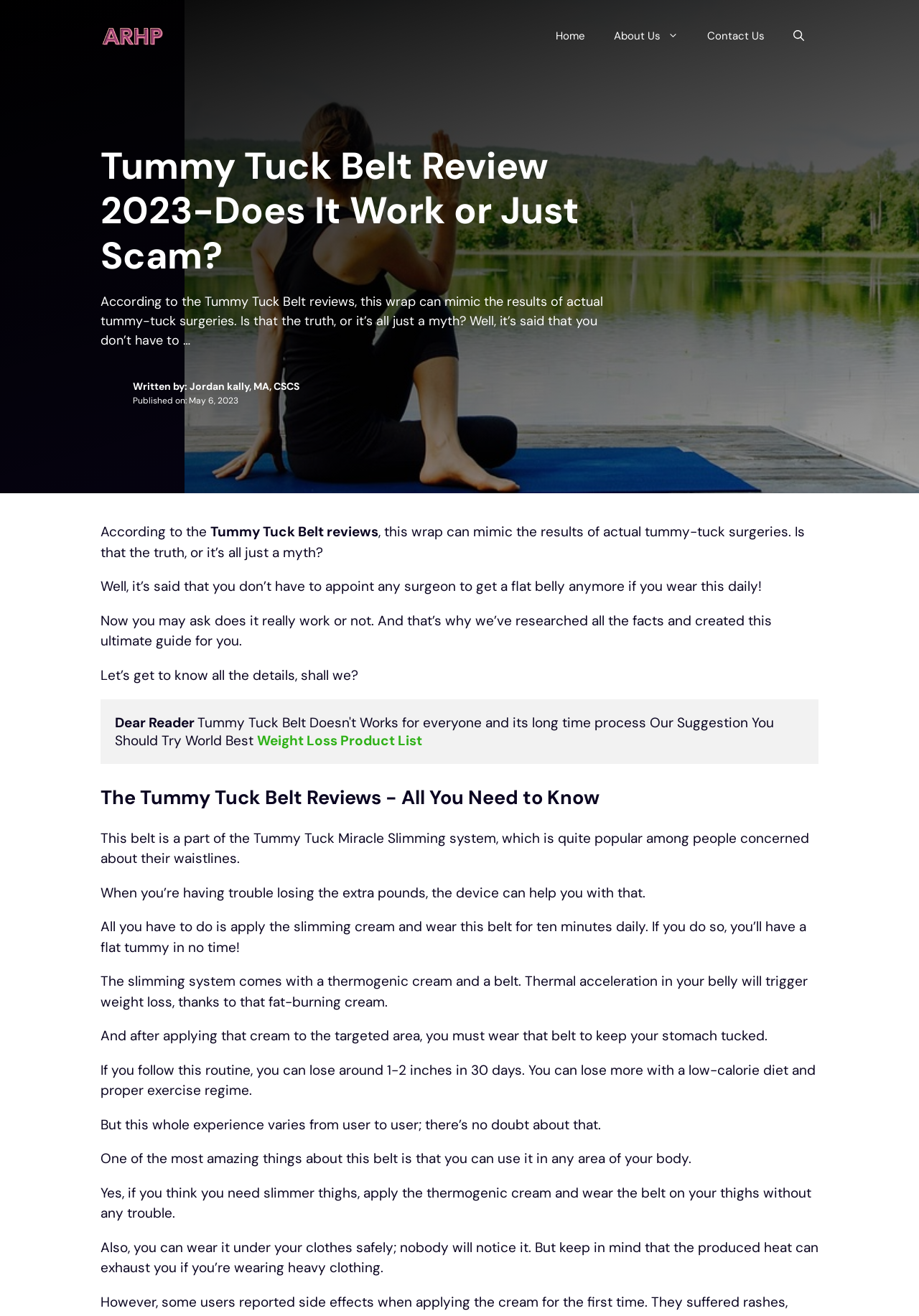Locate the UI element that matches the description Weight Loss Product List in the webpage screenshot. Return the bounding box coordinates in the format (top-left x, top-left y, bottom-right x, bottom-right y), with values ranging from 0 to 1.

[0.28, 0.556, 0.459, 0.57]